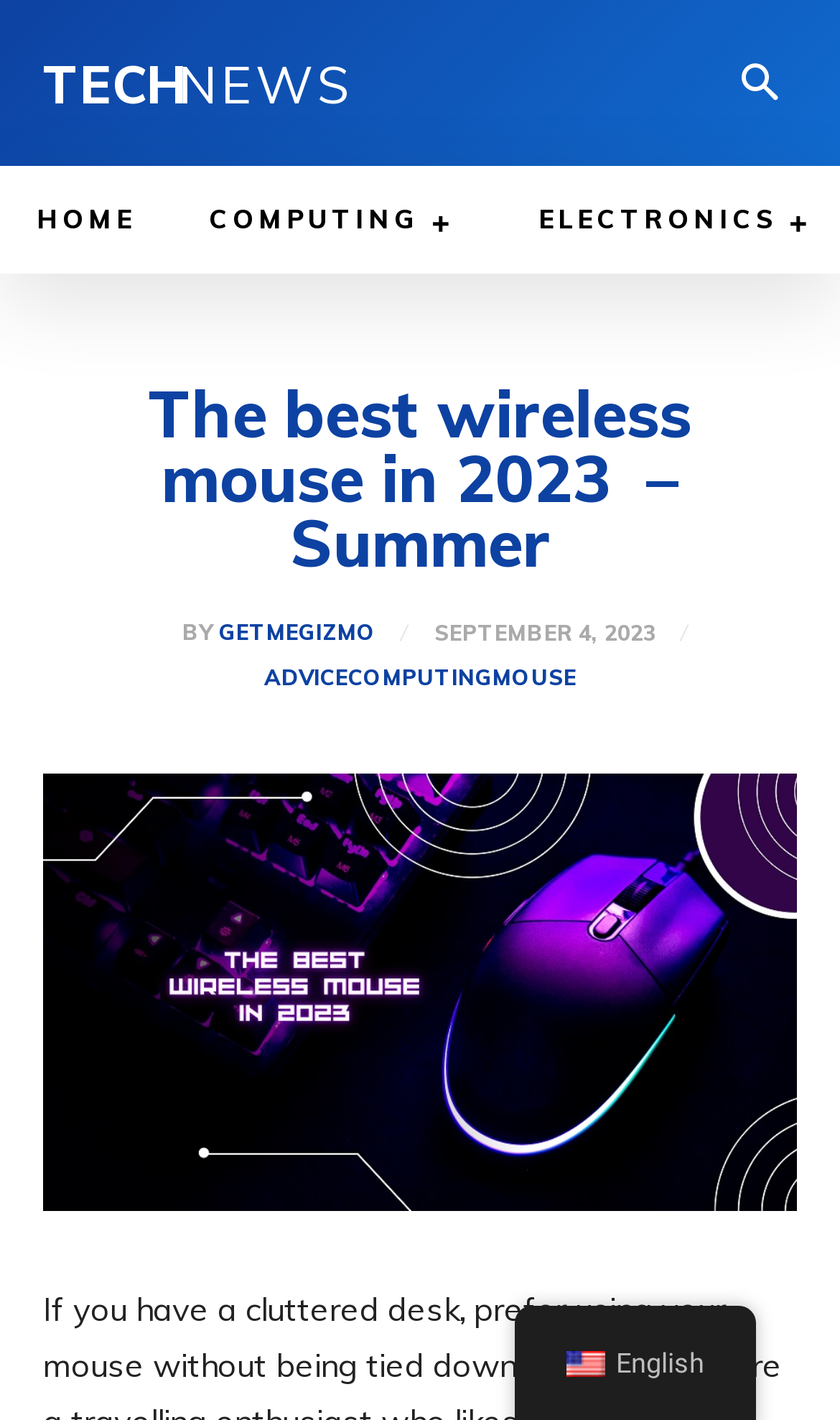Please provide the bounding box coordinates for the element that needs to be clicked to perform the following instruction: "Open the shopping cart". The coordinates should be given as four float numbers between 0 and 1, i.e., [left, top, right, bottom].

None